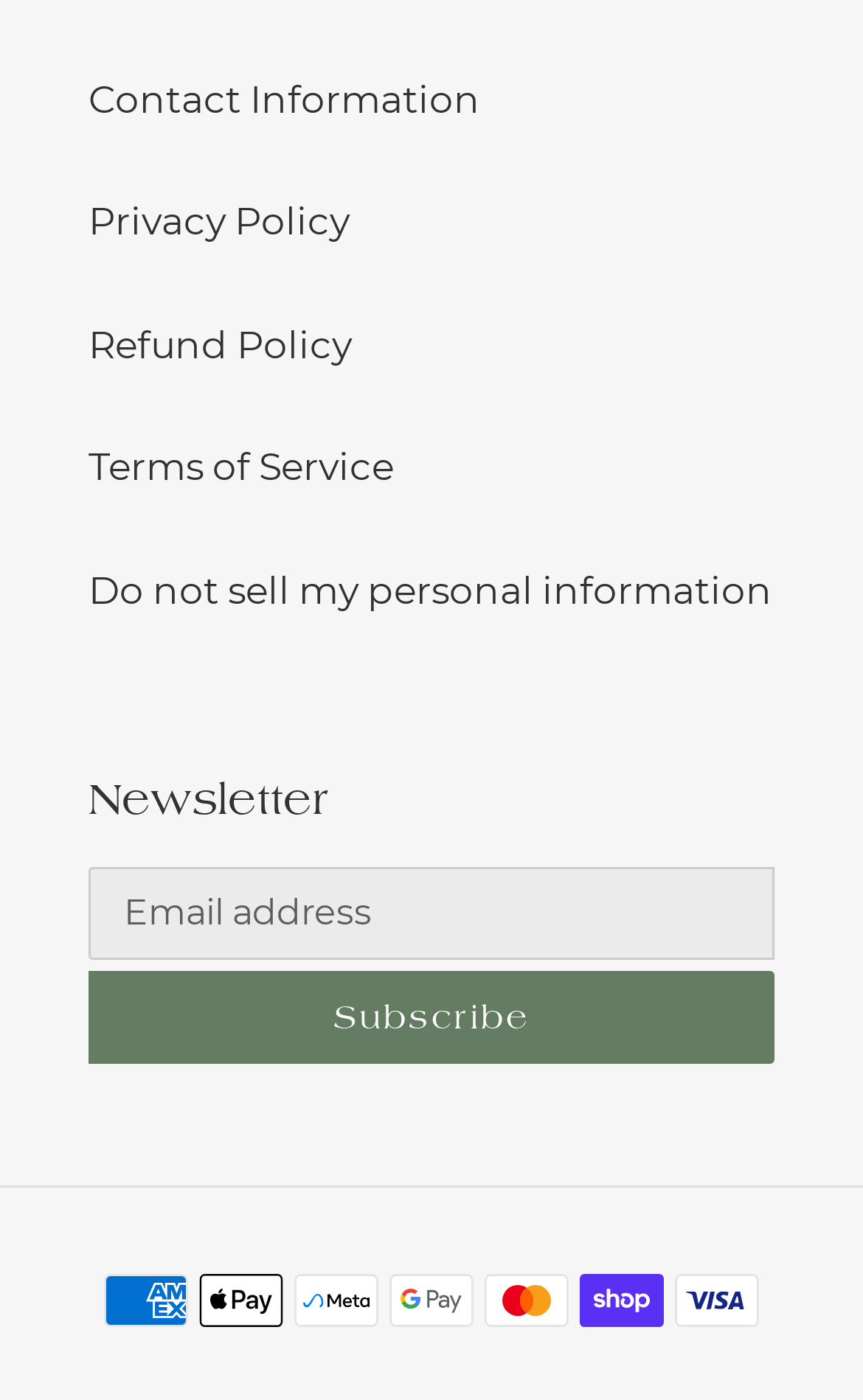What is below the separator?
Refer to the image and provide a one-word or short phrase answer.

Payment methods